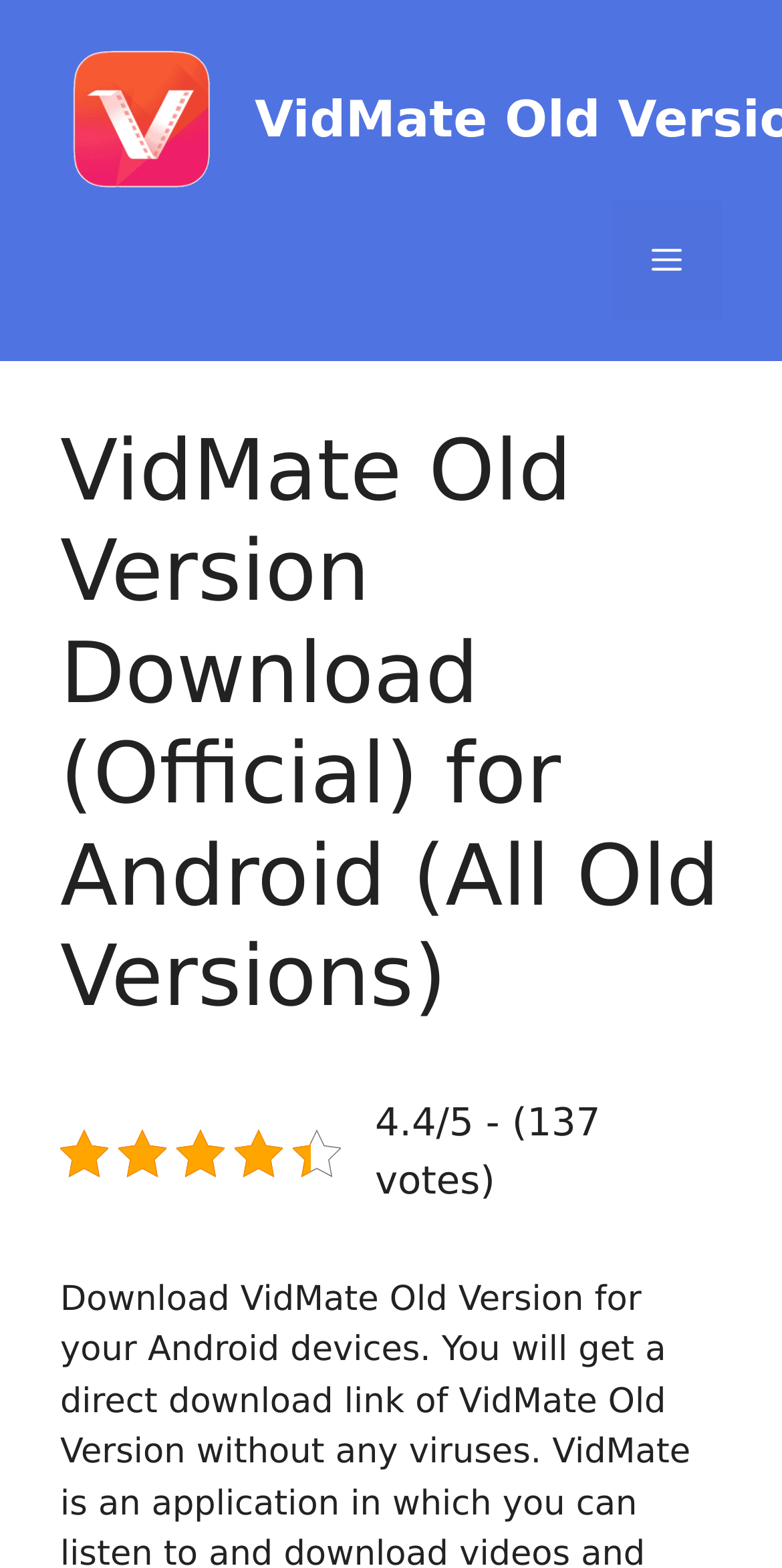Provide a short answer using a single word or phrase for the following question: 
What is the rating of VidMate Old Version?

4.4/5